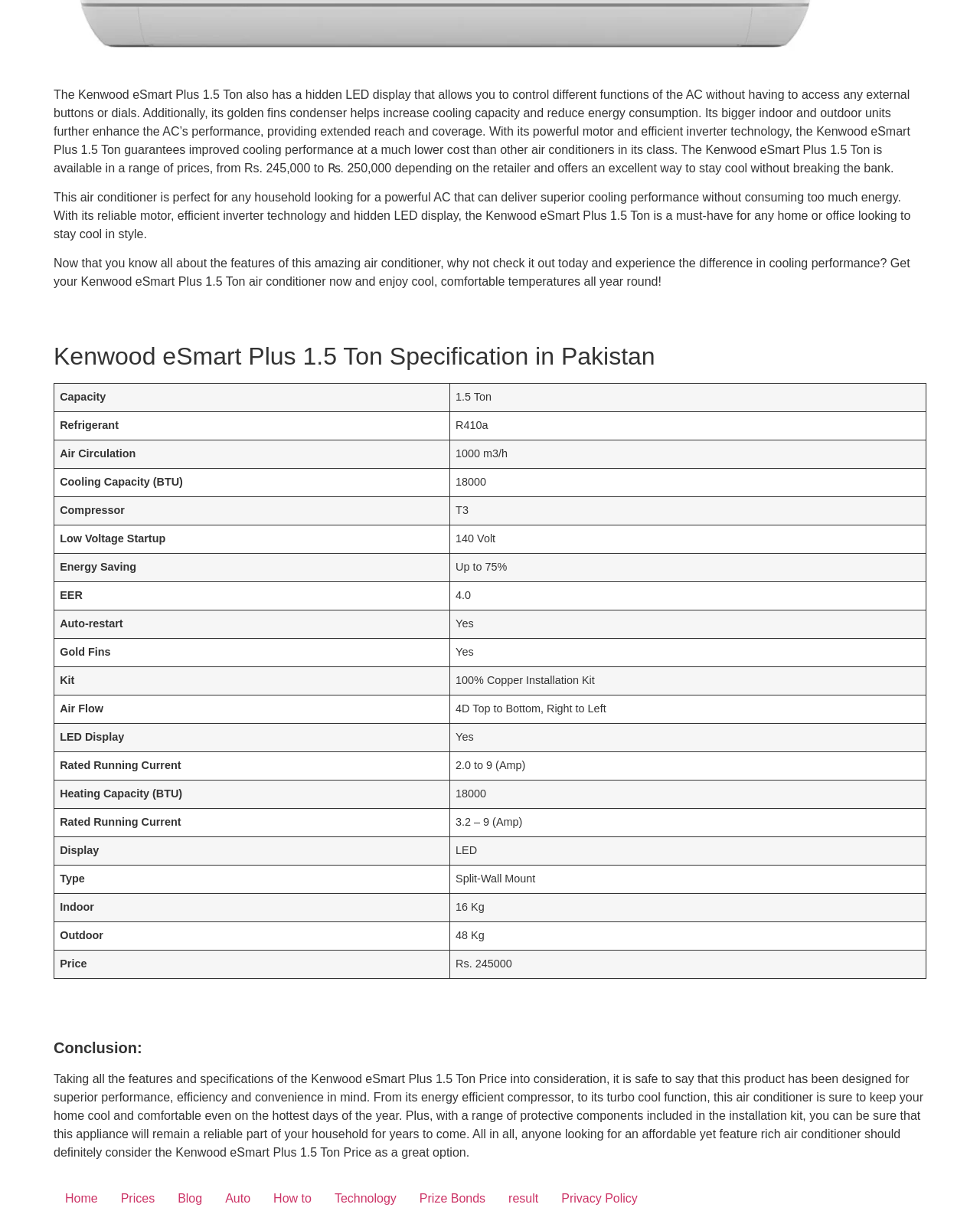Please provide a short answer using a single word or phrase for the question:
What is the price range of the Kenwood eSmart Plus 1.5 Ton air conditioner?

Rs. 245,000 to Rs. 250,000